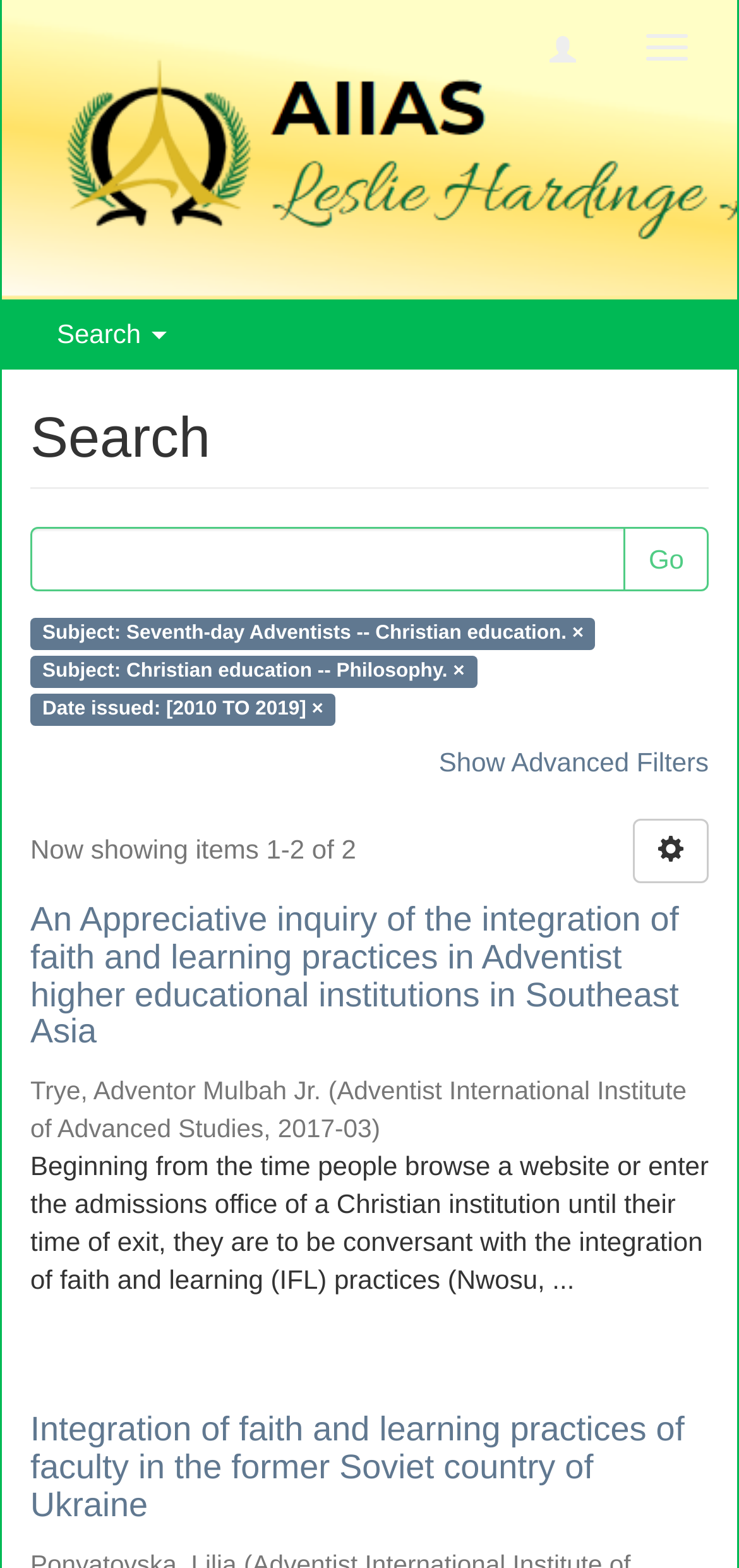Bounding box coordinates are specified in the format (top-left x, top-left y, bottom-right x, bottom-right y). All values are floating point numbers bounded between 0 and 1. Please provide the bounding box coordinate of the region this sentence describes: Search

[0.077, 0.203, 0.226, 0.222]